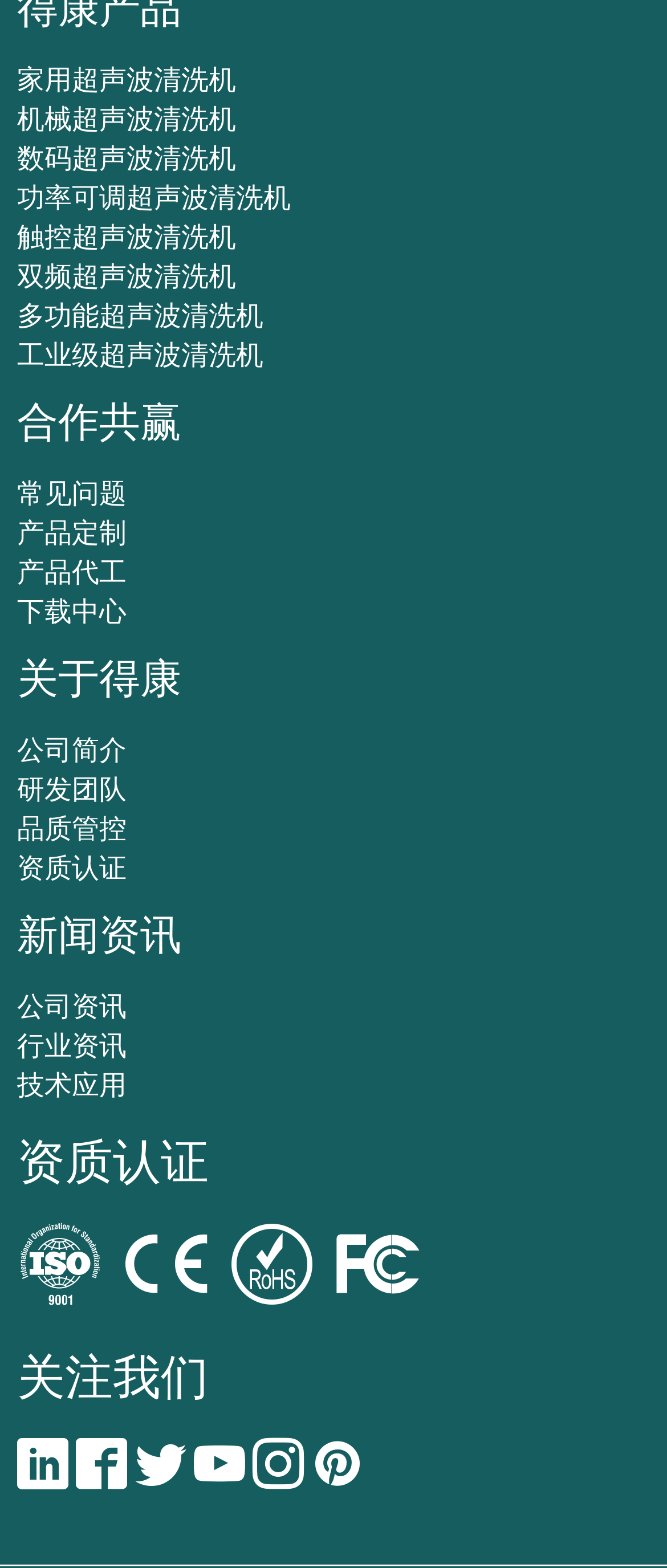Using the provided element description "家用超声波清洗机", determine the bounding box coordinates of the UI element.

[0.026, 0.042, 0.354, 0.061]